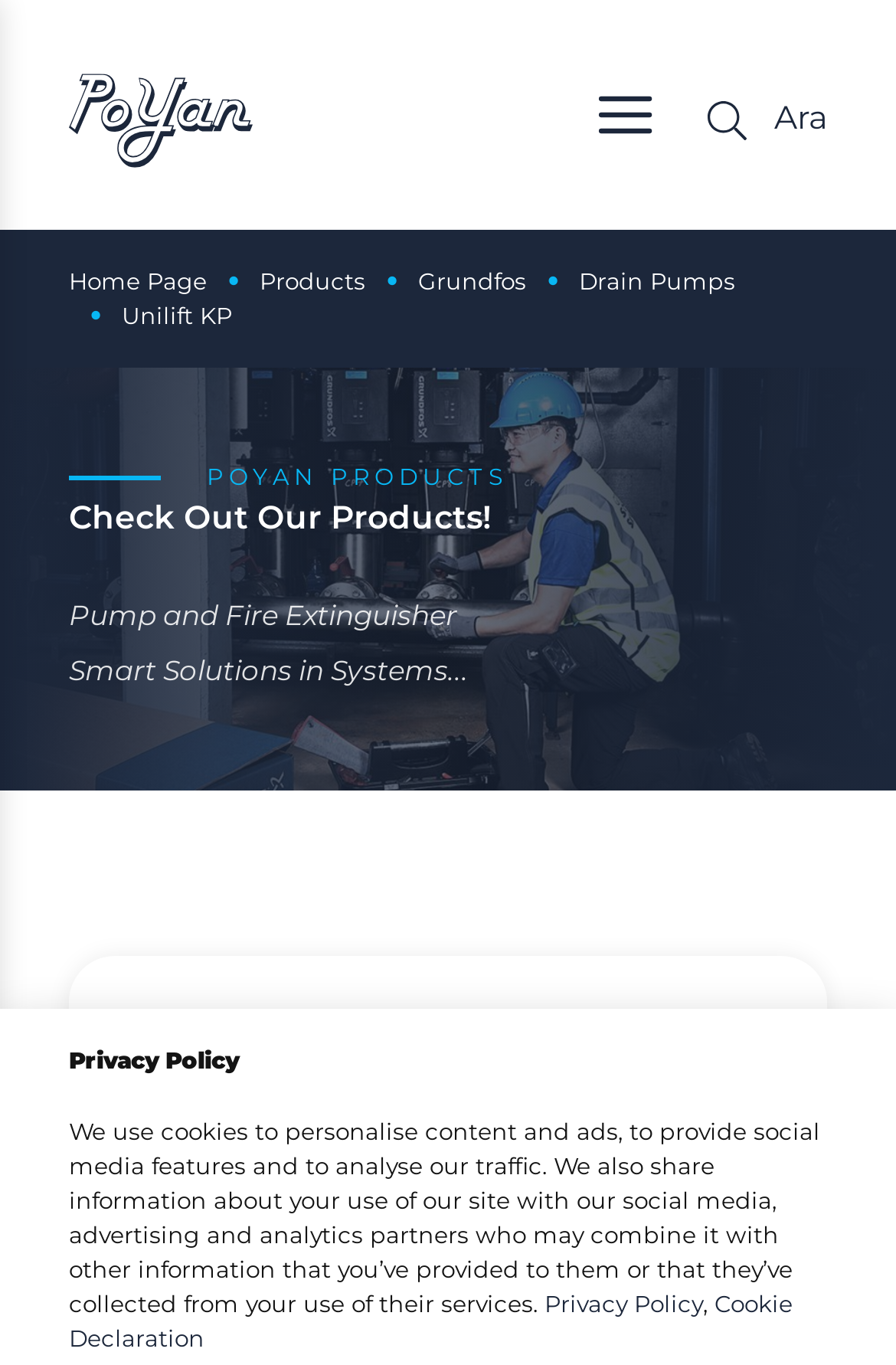What is the name of the product being described?
Look at the image and answer the question using a single word or phrase.

Unilift KP